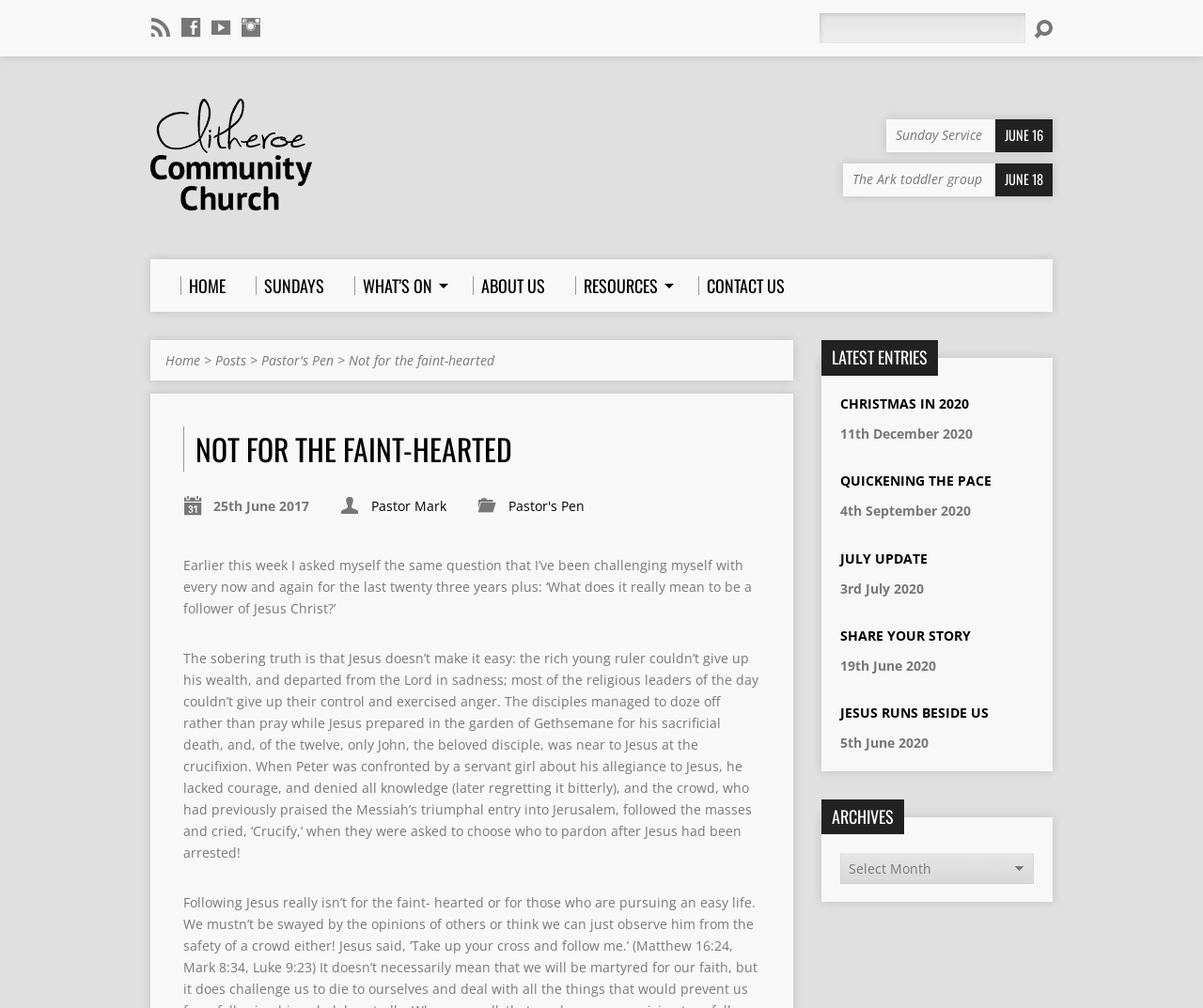Please specify the bounding box coordinates of the area that should be clicked to accomplish the following instruction: "Search for something". The coordinates should consist of four float numbers between 0 and 1, i.e., [left, top, right, bottom].

[0.68, 0.013, 0.852, 0.043]